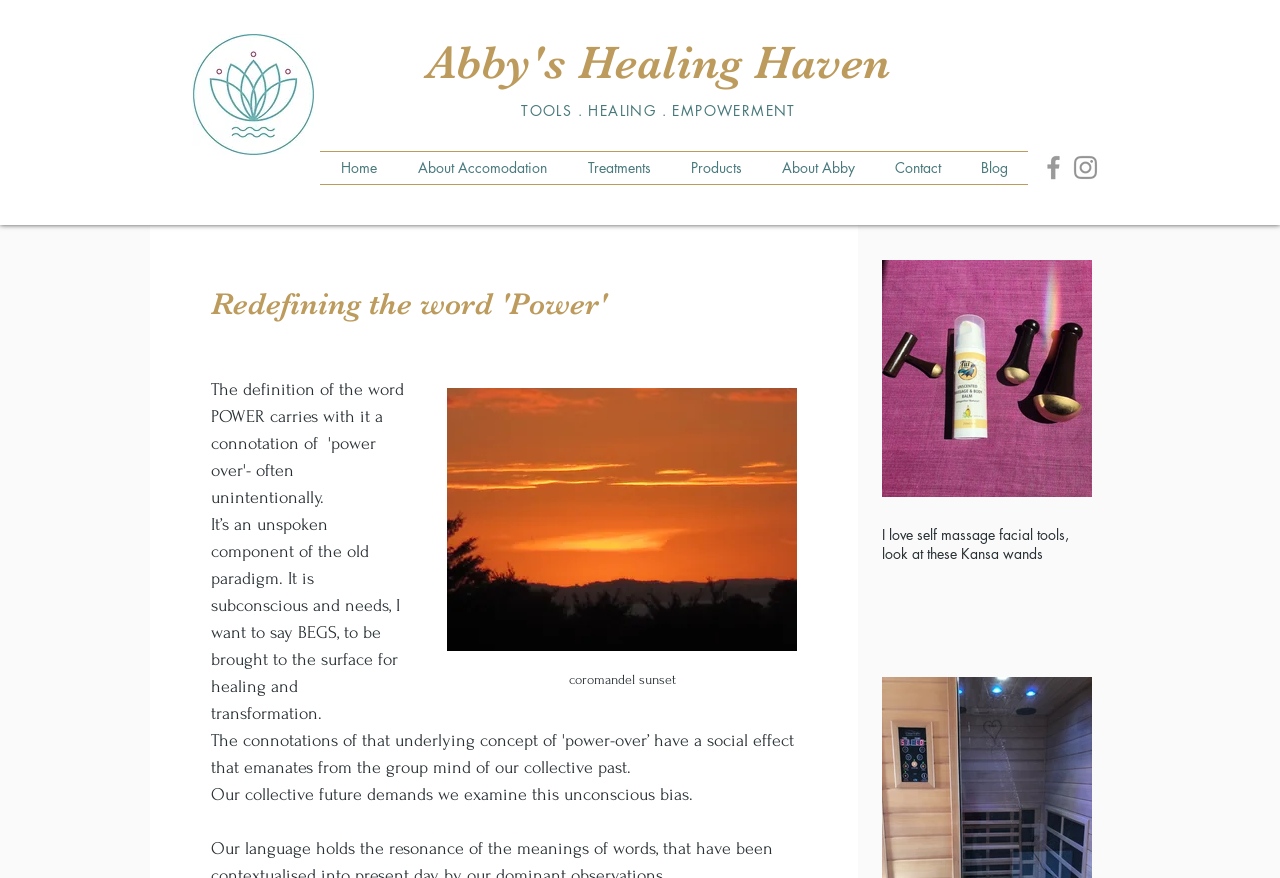Please identify the bounding box coordinates of the element's region that I should click in order to complete the following instruction: "Click the 'Home' link". The bounding box coordinates consist of four float numbers between 0 and 1, i.e., [left, top, right, bottom].

[0.25, 0.173, 0.31, 0.21]